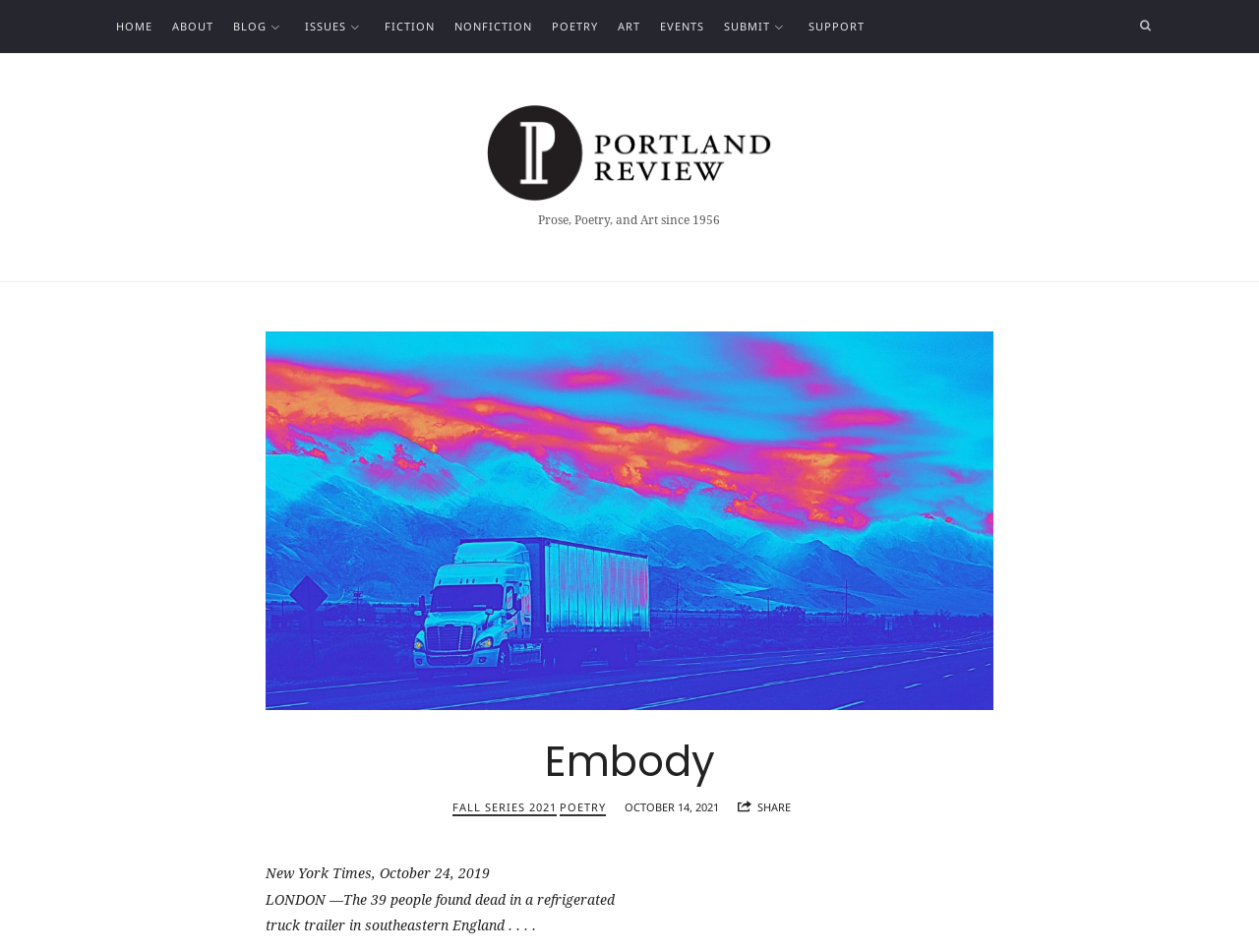Please identify the bounding box coordinates of the area that needs to be clicked to follow this instruction: "view poetry section".

[0.438, 0.0, 0.475, 0.056]